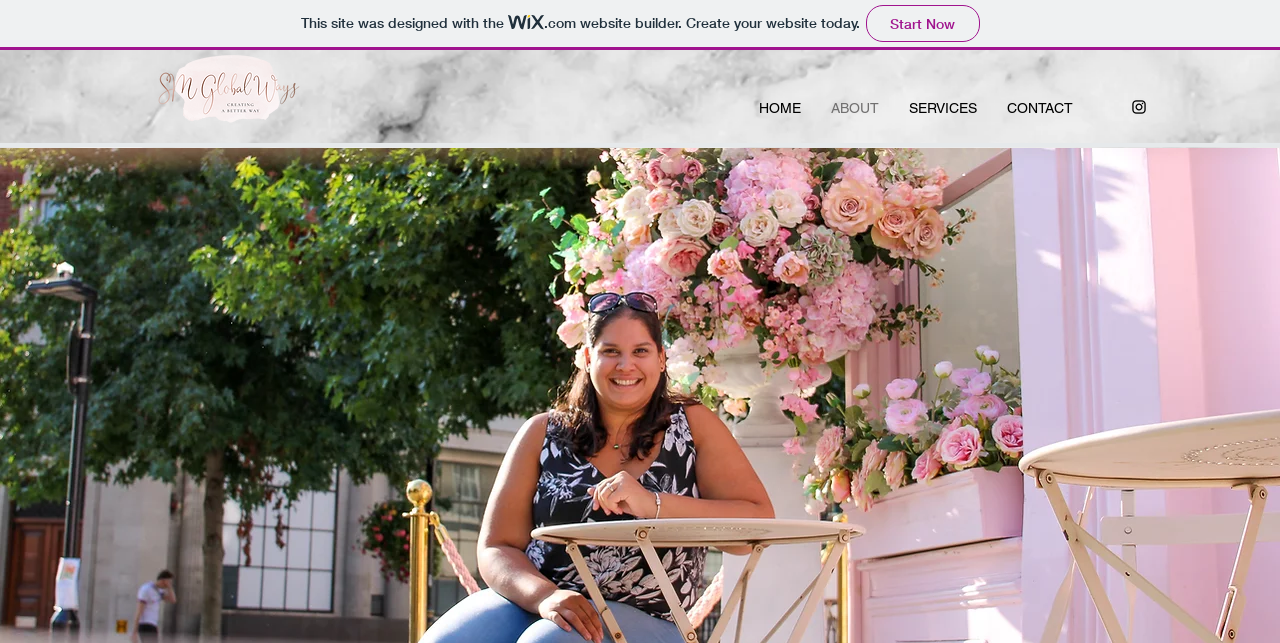What is the social media platform represented by the black icon?
Using the image, elaborate on the answer with as much detail as possible.

I found the answer by looking at the link under the 'Social Bar' element, which is labeled as 'Black Instagram Icon'. The image next to the link is also labeled as 'Black Instagram Icon'.